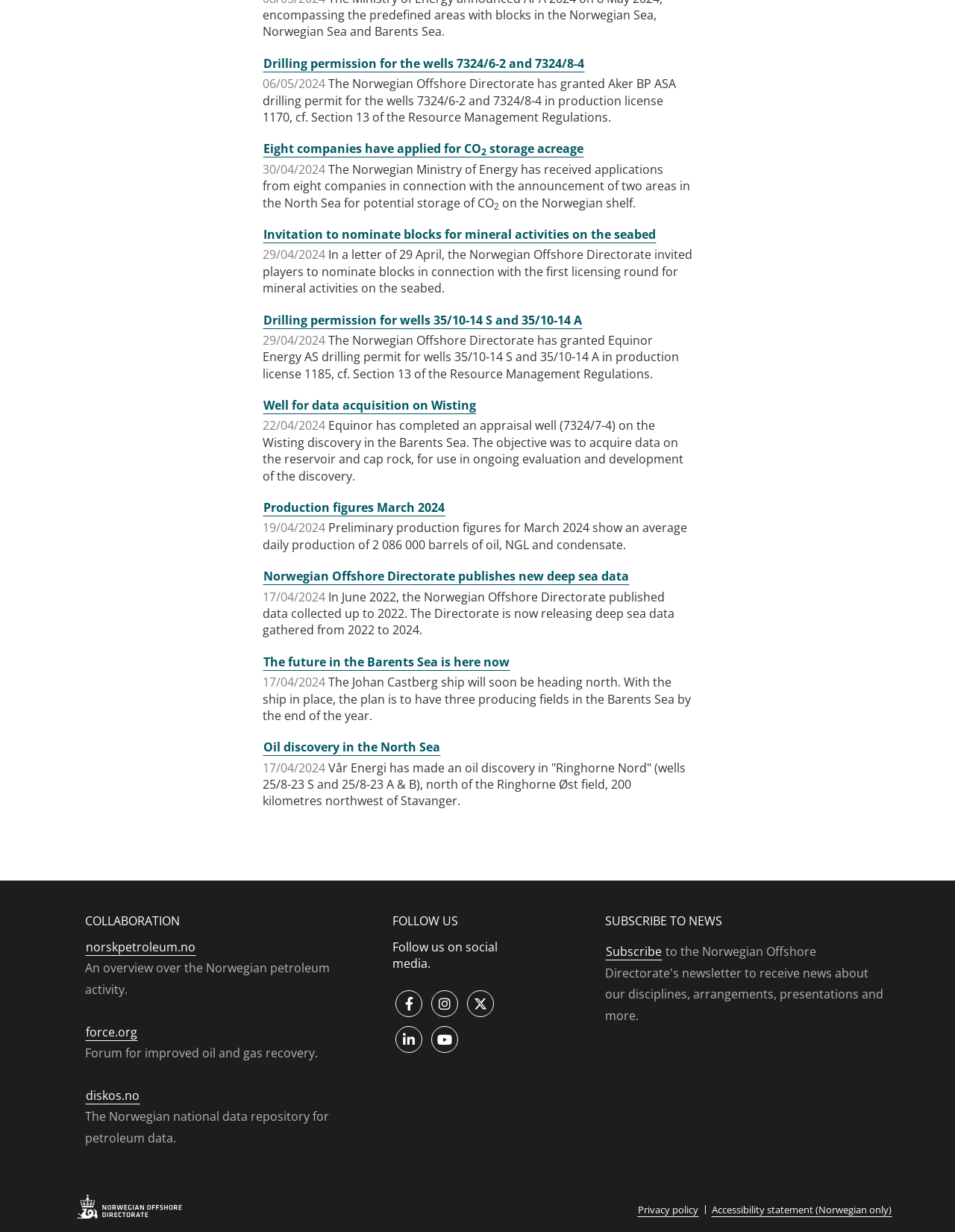Identify the bounding box coordinates of the section to be clicked to complete the task described by the following instruction: "View the ABOUT page". The coordinates should be four float numbers between 0 and 1, formatted as [left, top, right, bottom].

None